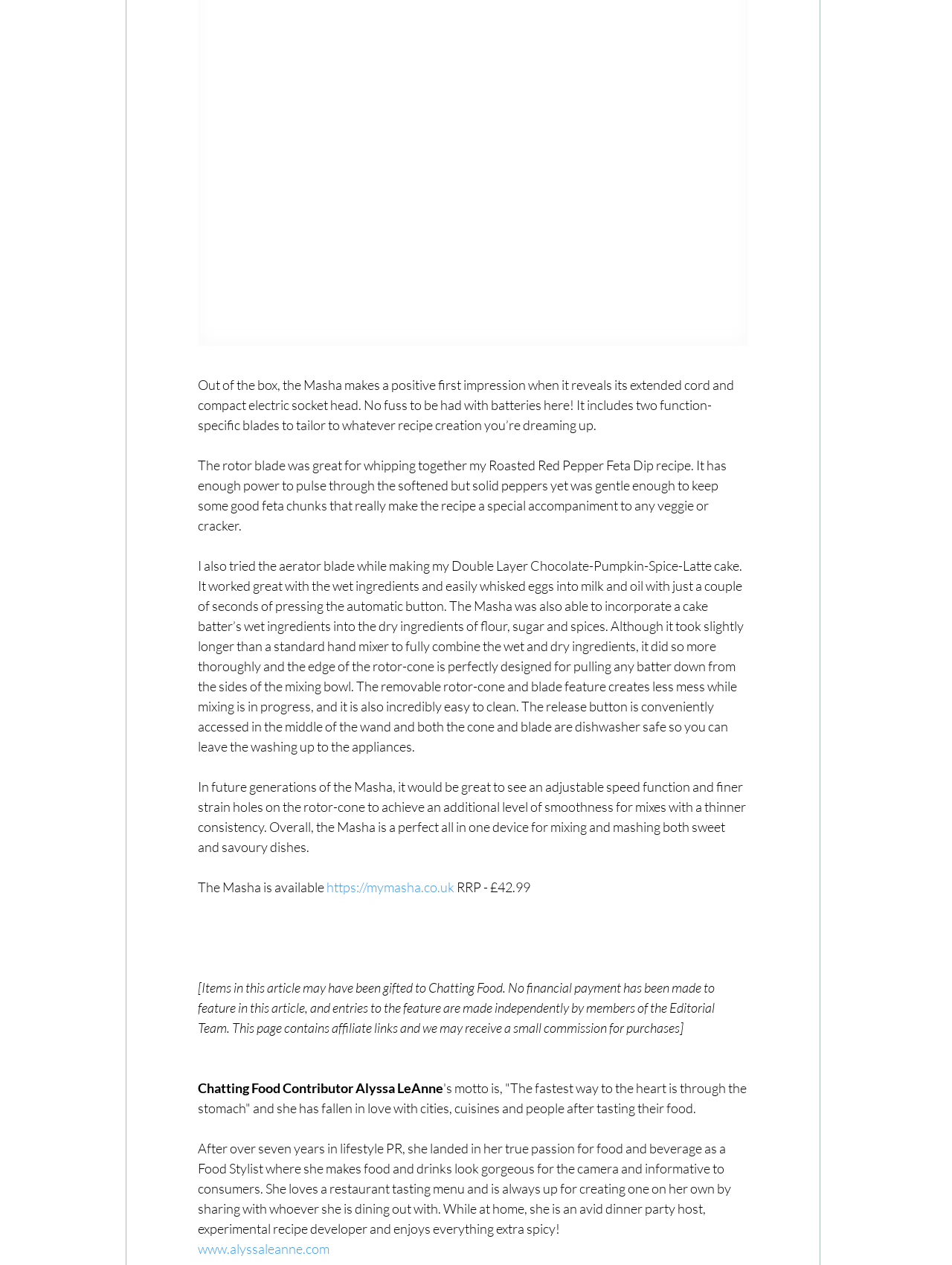What is the potential drawback of the Masha mentioned in the article?
Please give a detailed and elaborate answer to the question.

The article mentions that in future generations of the Masha, it would be great to see an adjustable speed function, implying that the current model lacks this feature, which could be a drawback for some users.